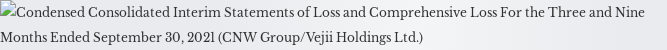Give a one-word or short phrase answer to the question: 
Who is the attributed company?

Vejii Holdings Ltd.